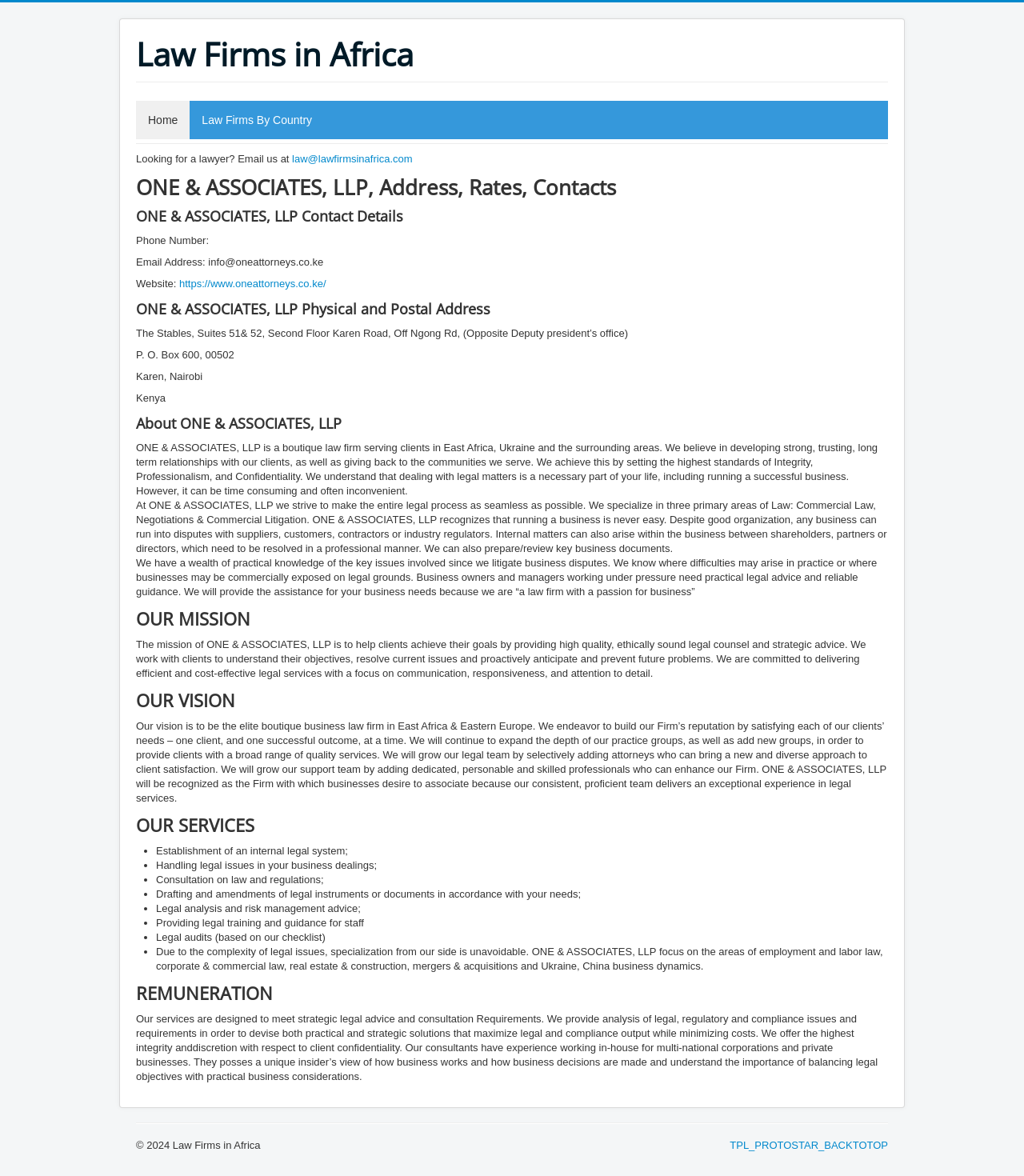Give a concise answer using only one word or phrase for this question:
What are the primary areas of law that ONE & ASSOCIATES, LLP specializes in?

Commercial Law, Negotiations & Commercial Litigation